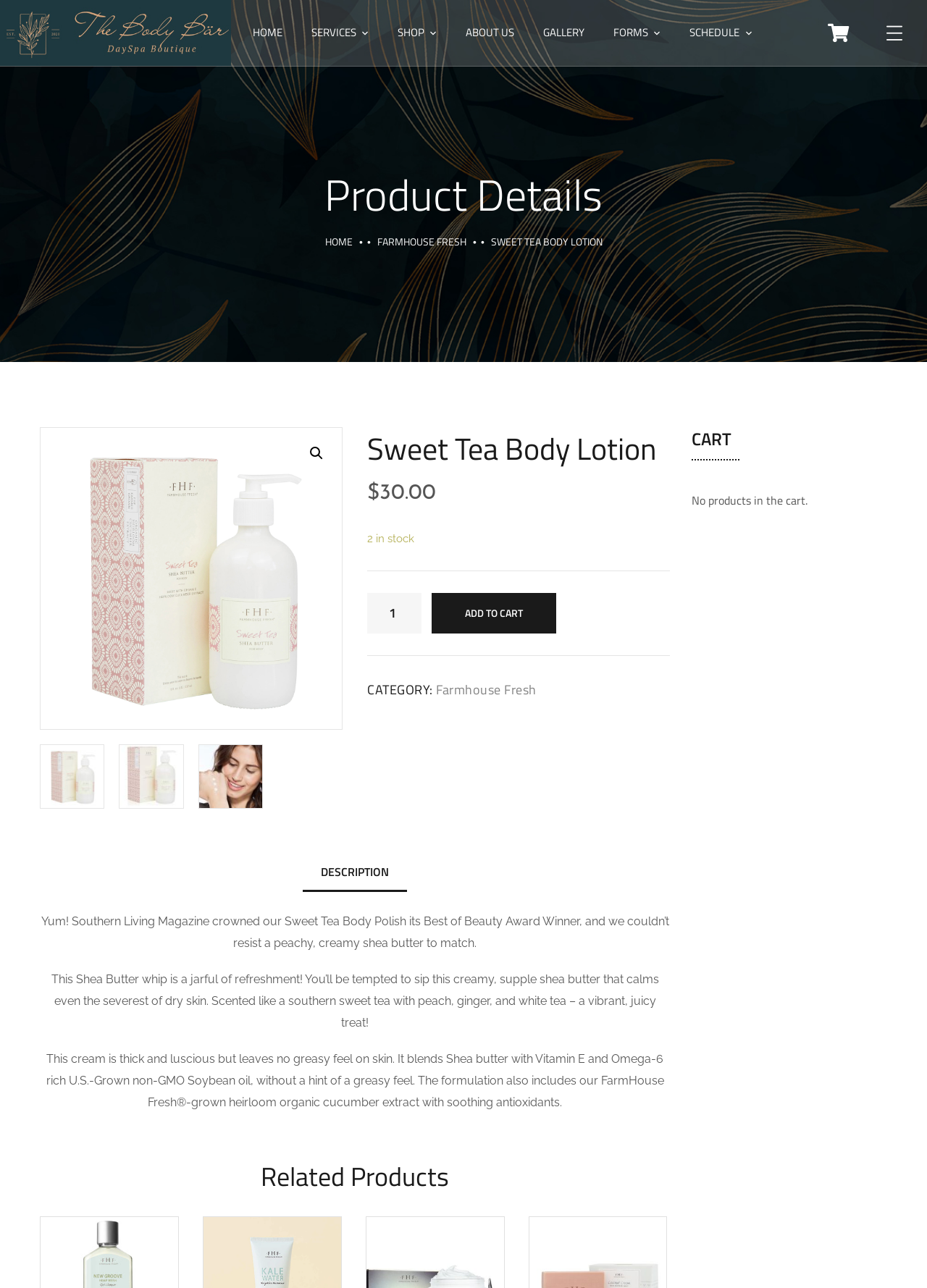Determine the bounding box coordinates of the clickable region to follow the instruction: "Click the 'SHOP' link".

[0.429, 0.0, 0.471, 0.051]